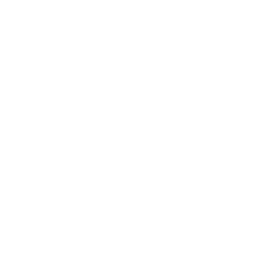Where are floor graphics often used?
Please use the visual content to give a single word or phrase answer.

Retail stores and offices